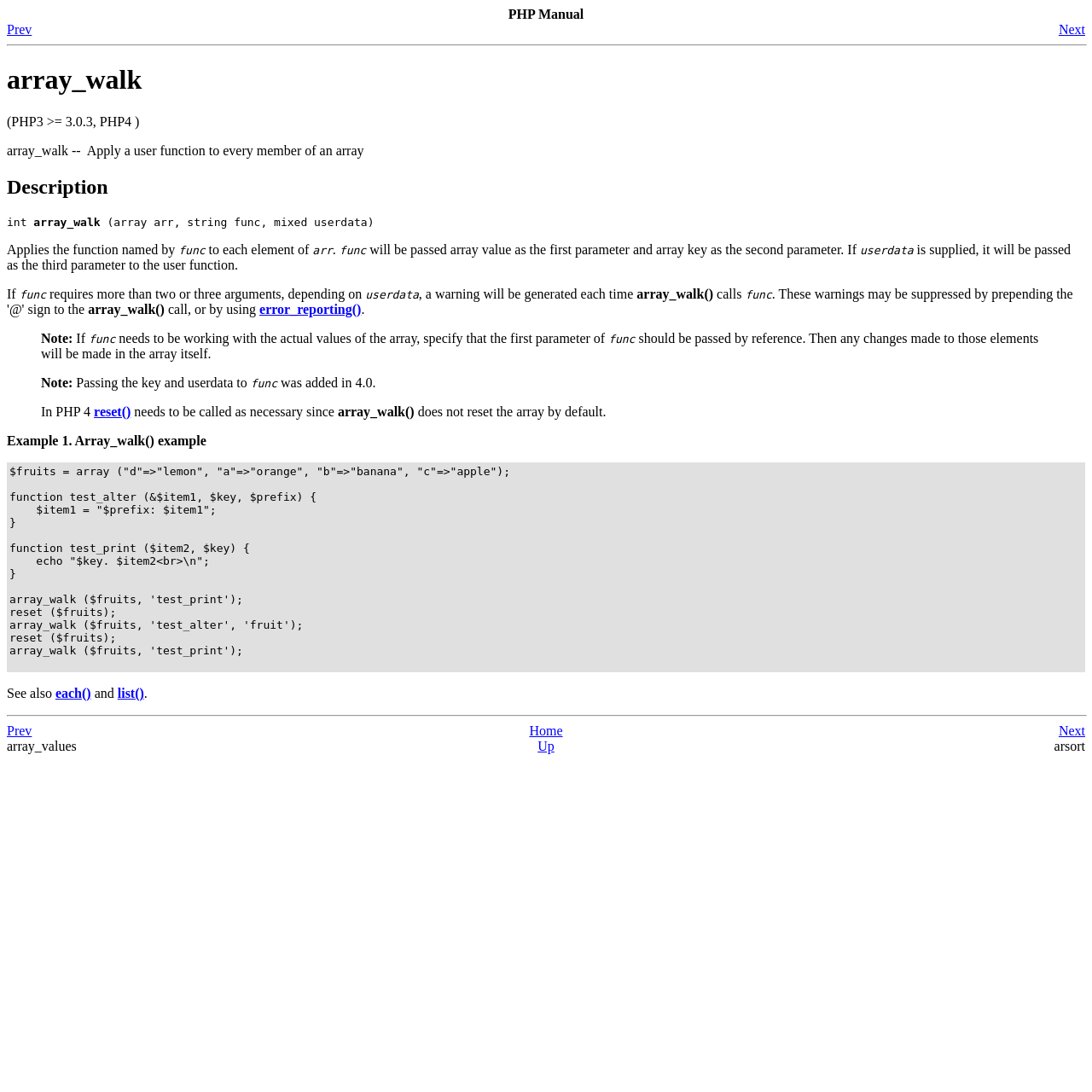Provide a comprehensive caption for the webpage.

The webpage is about the PHP function "array_walk". At the top, there is a table with three columns, containing navigation links "Prev", "Next", and a column with no content. Below the table, there is a horizontal separator.

The main content of the page starts with a heading "array_walk" followed by a brief description of the function. There are several paragraphs of text explaining the function's behavior, including its parameters, return values, and usage notes. The text is divided into sections with headings "Description", "Parameters", and "Notes".

In the "Description" section, there is a blockquote with a note about the function's behavior when working with array values. Below this, there is another blockquote with a note about passing the key and userdata to the function.

The page also contains an example of using the "array_walk" function, presented in a table with a single row and column. The example code is displayed in a fixed-width font.

At the bottom of the page, there are links to related PHP functions, including "each()" and "list()". Finally, there is a horizontal separator, followed by a table with navigation links "Prev", "Home", and "Next", as well as links to related functions "array_values", "Up", and "arsort".